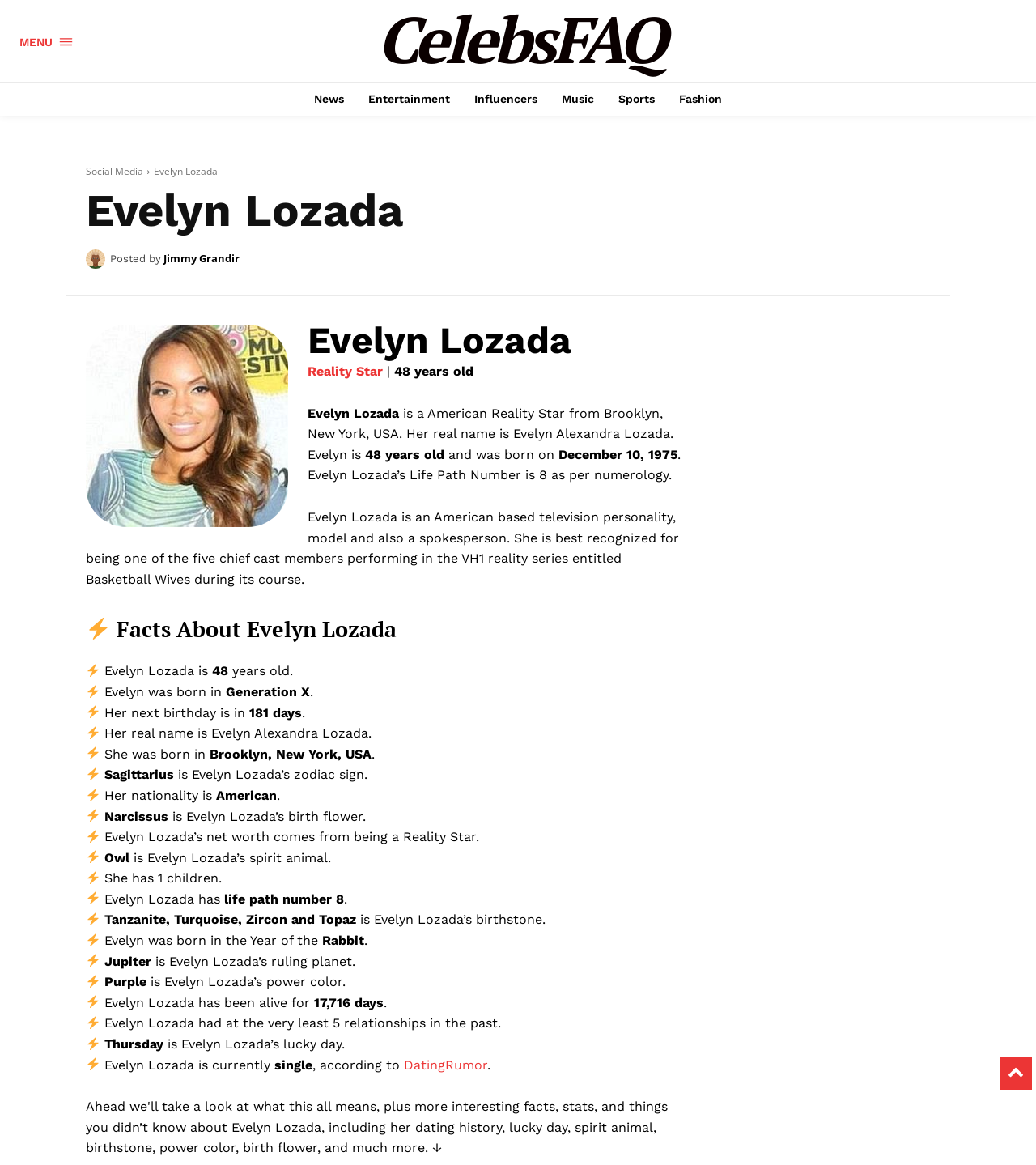Can you specify the bounding box coordinates for the region that should be clicked to fulfill this instruction: "Read more about Evelyn Lozada's life path number".

[0.297, 0.383, 0.657, 0.414]